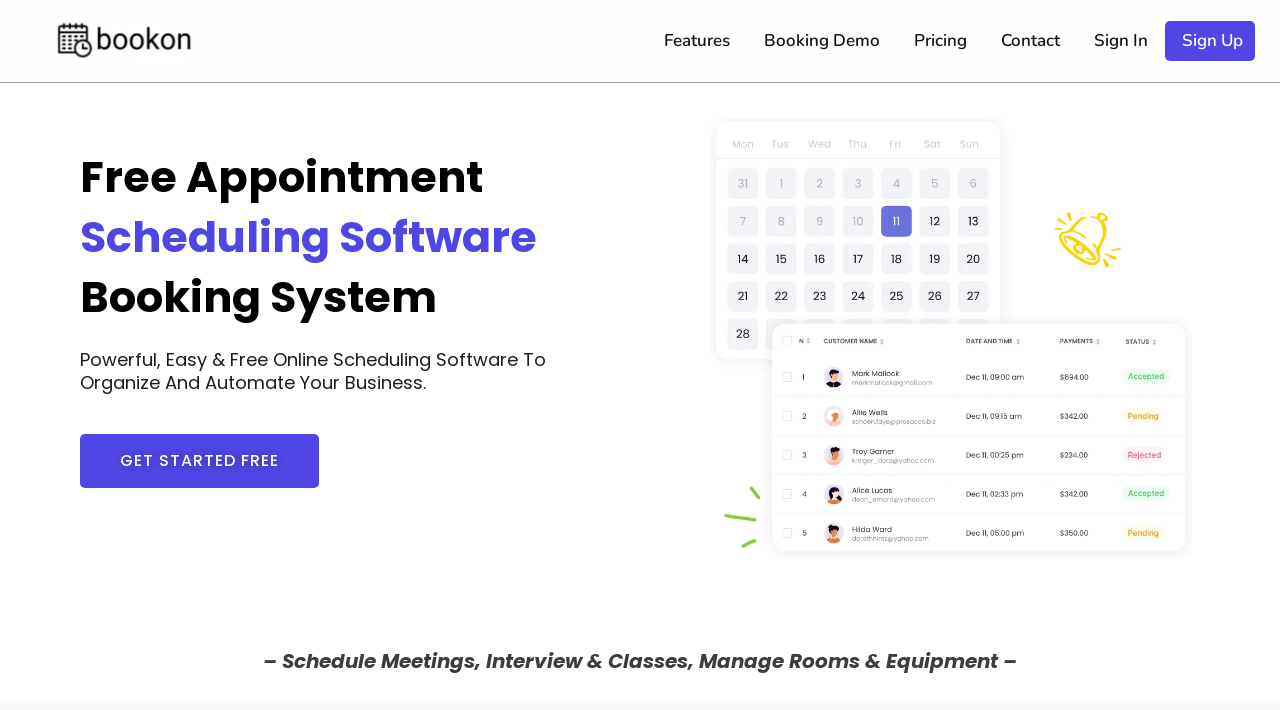Please specify the bounding box coordinates of the clickable region to carry out the following instruction: "Get started with the free appointment scheduling software". The coordinates should be four float numbers between 0 and 1, in the format [left, top, right, bottom].

[0.062, 0.612, 0.249, 0.687]